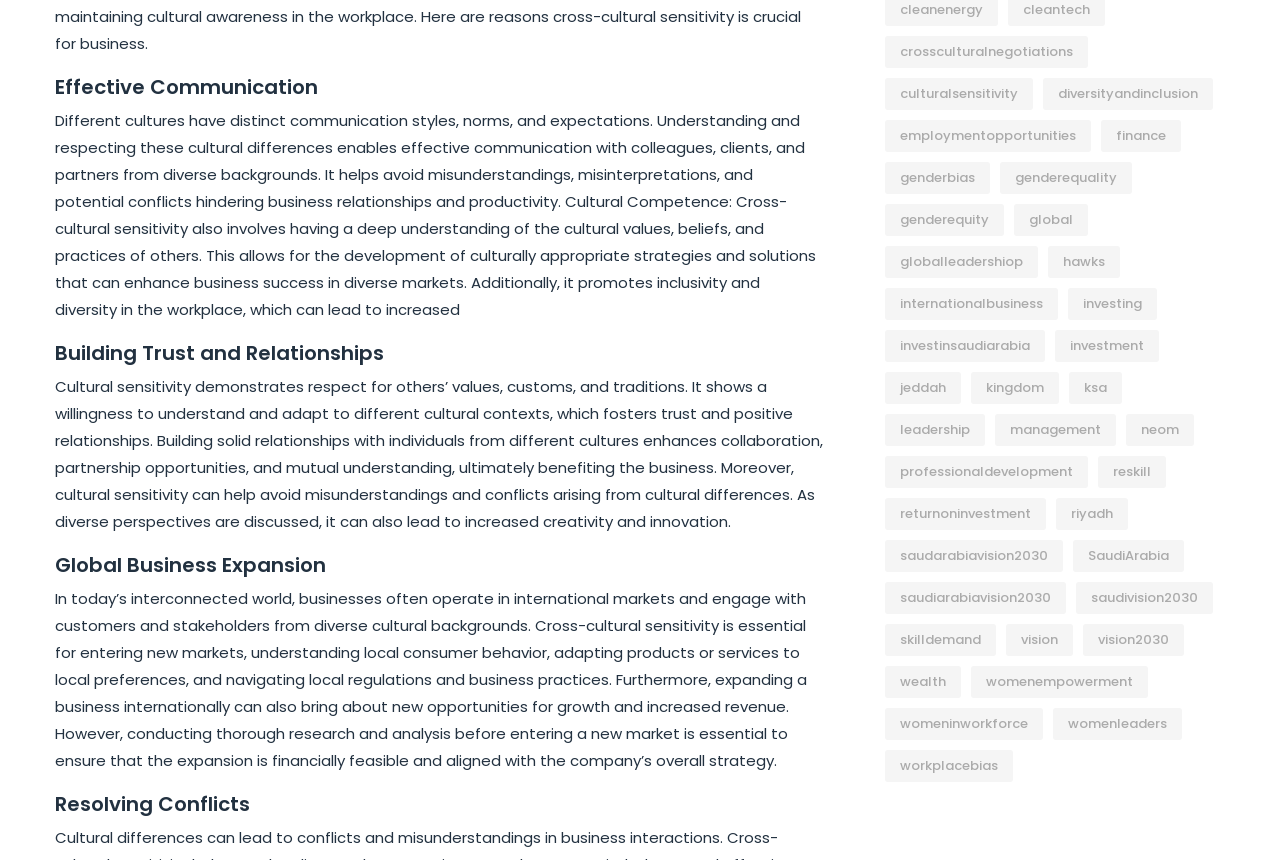How many items are related to women empowerment?
Refer to the image and give a detailed answer to the query.

By counting the links that contain 'women empowerment' or similar phrases in their text, I found 4 items that are related to women empowerment.